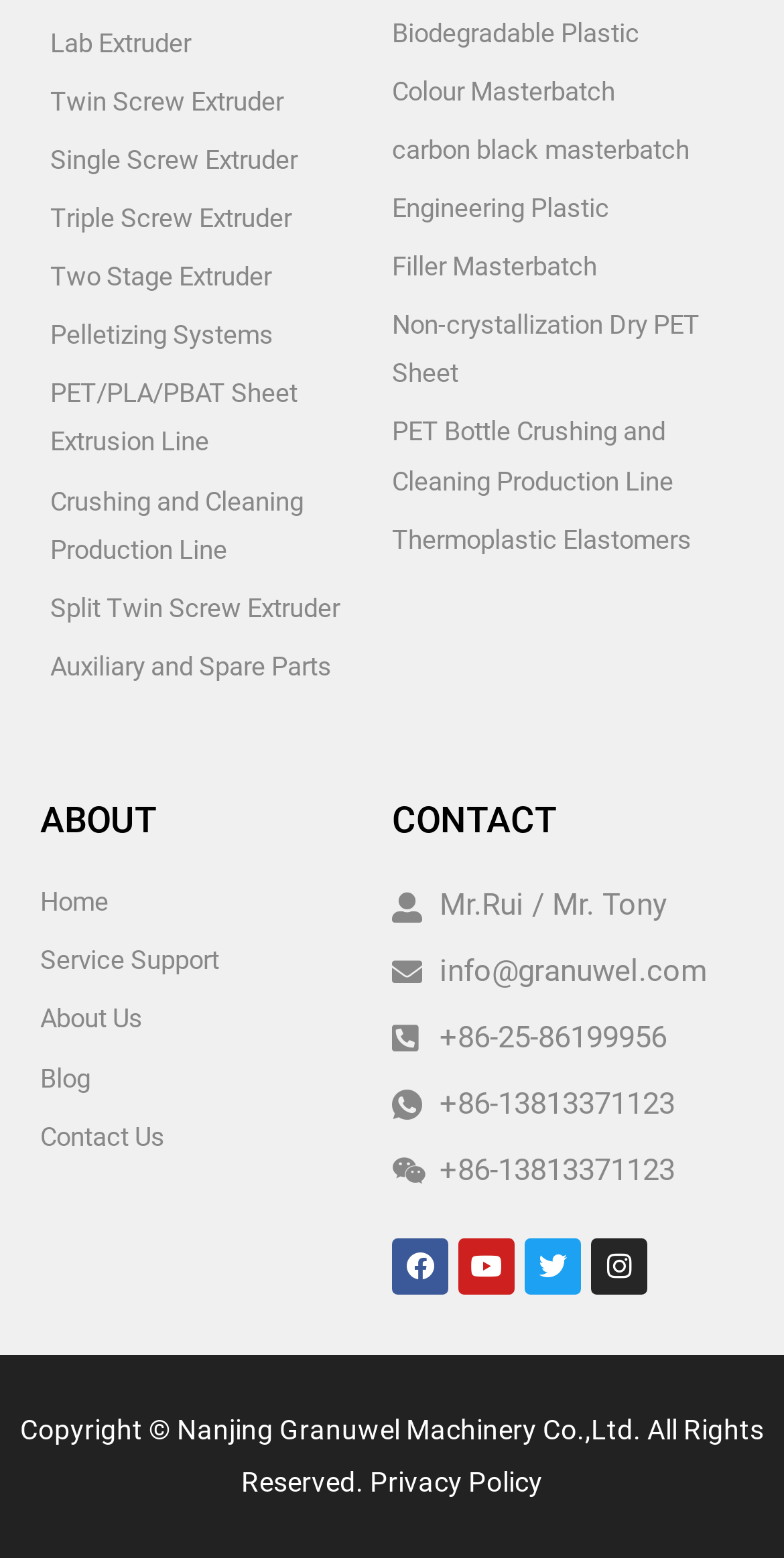Determine the bounding box coordinates for the area that should be clicked to carry out the following instruction: "Follow on Facebook".

[0.5, 0.795, 0.572, 0.831]